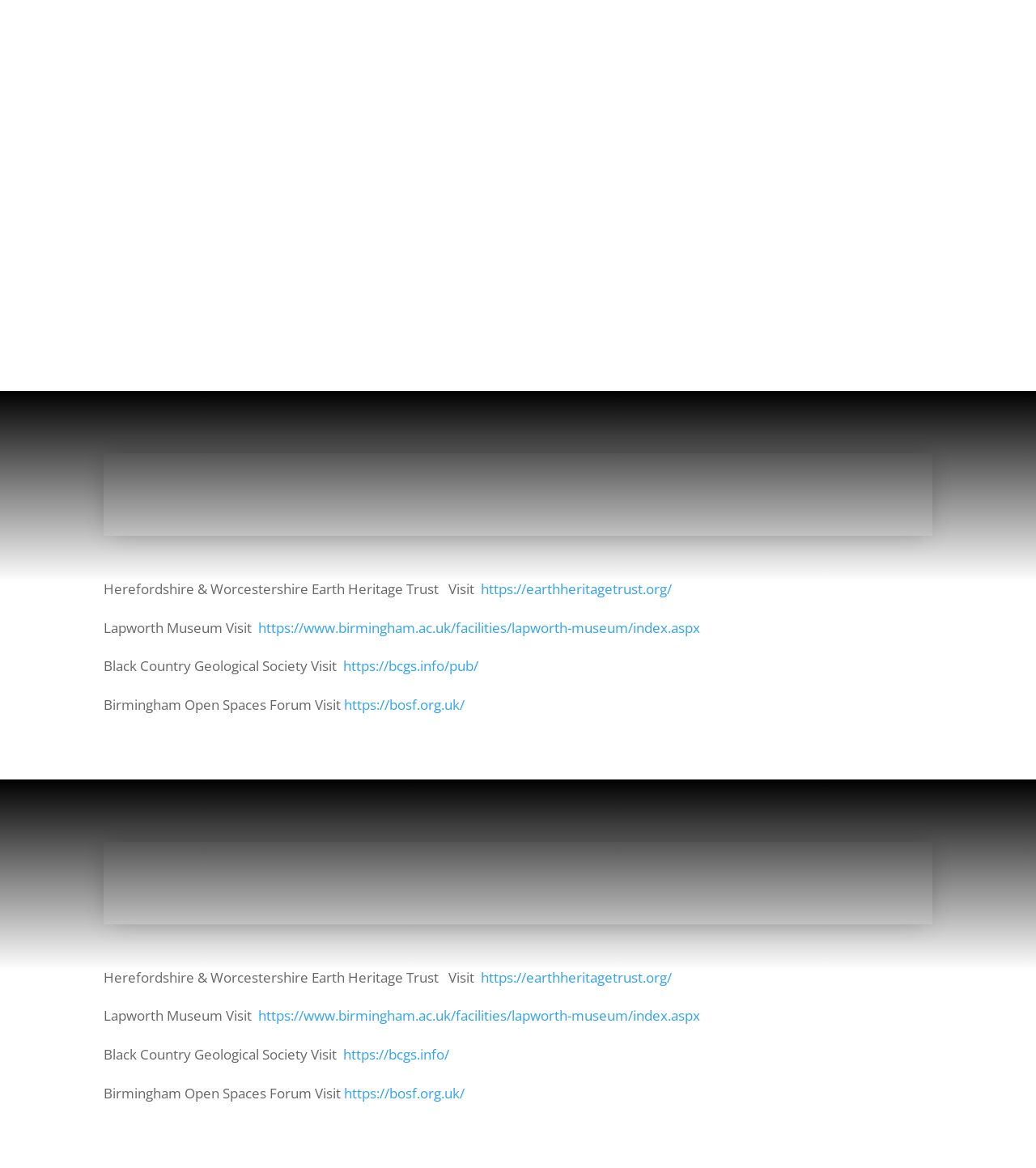Please locate the bounding box coordinates of the element that should be clicked to achieve the given instruction: "Visit Birmingham Open Spaces Forum".

[0.332, 0.595, 0.448, 0.611]